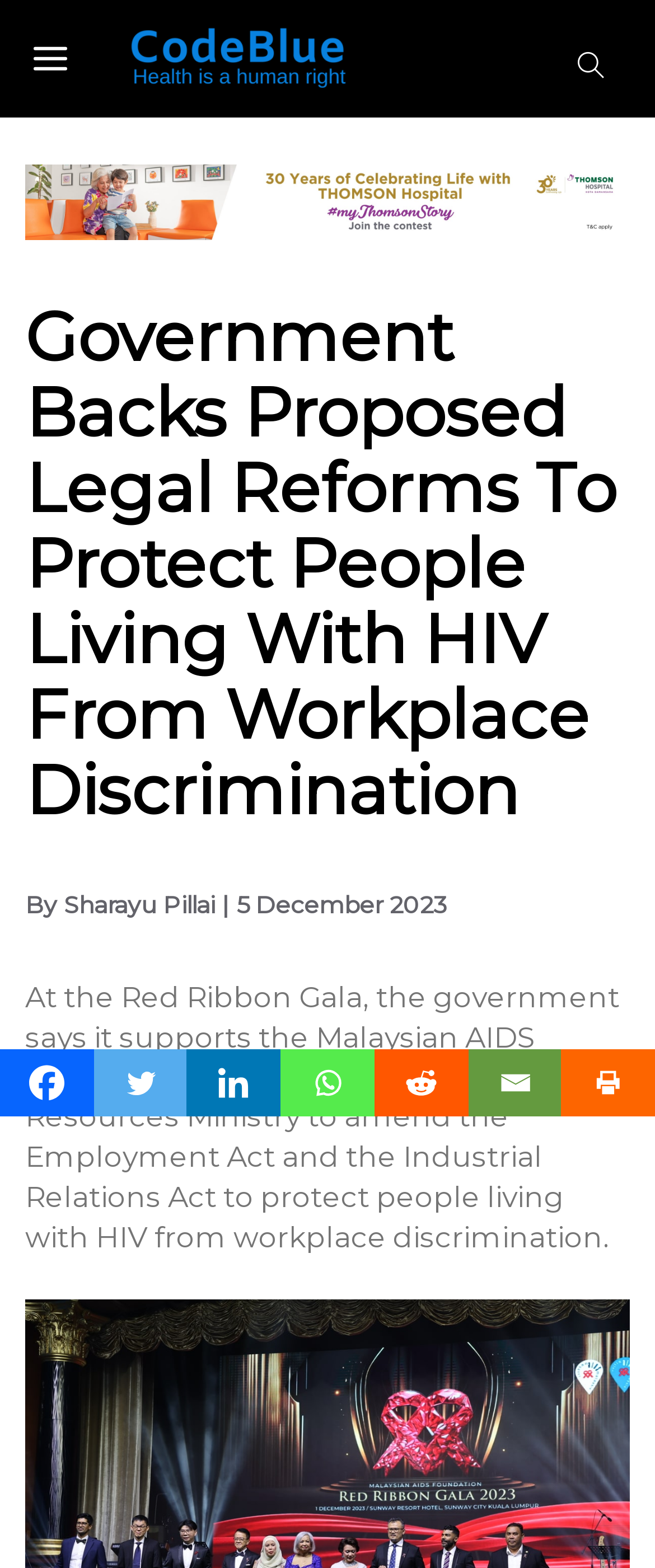Determine the bounding box coordinates for the HTML element mentioned in the following description: "alt="CodeBlue"". The coordinates should be a list of four floats ranging from 0 to 1, represented as [left, top, right, bottom].

[0.182, 0.031, 0.541, 0.055]